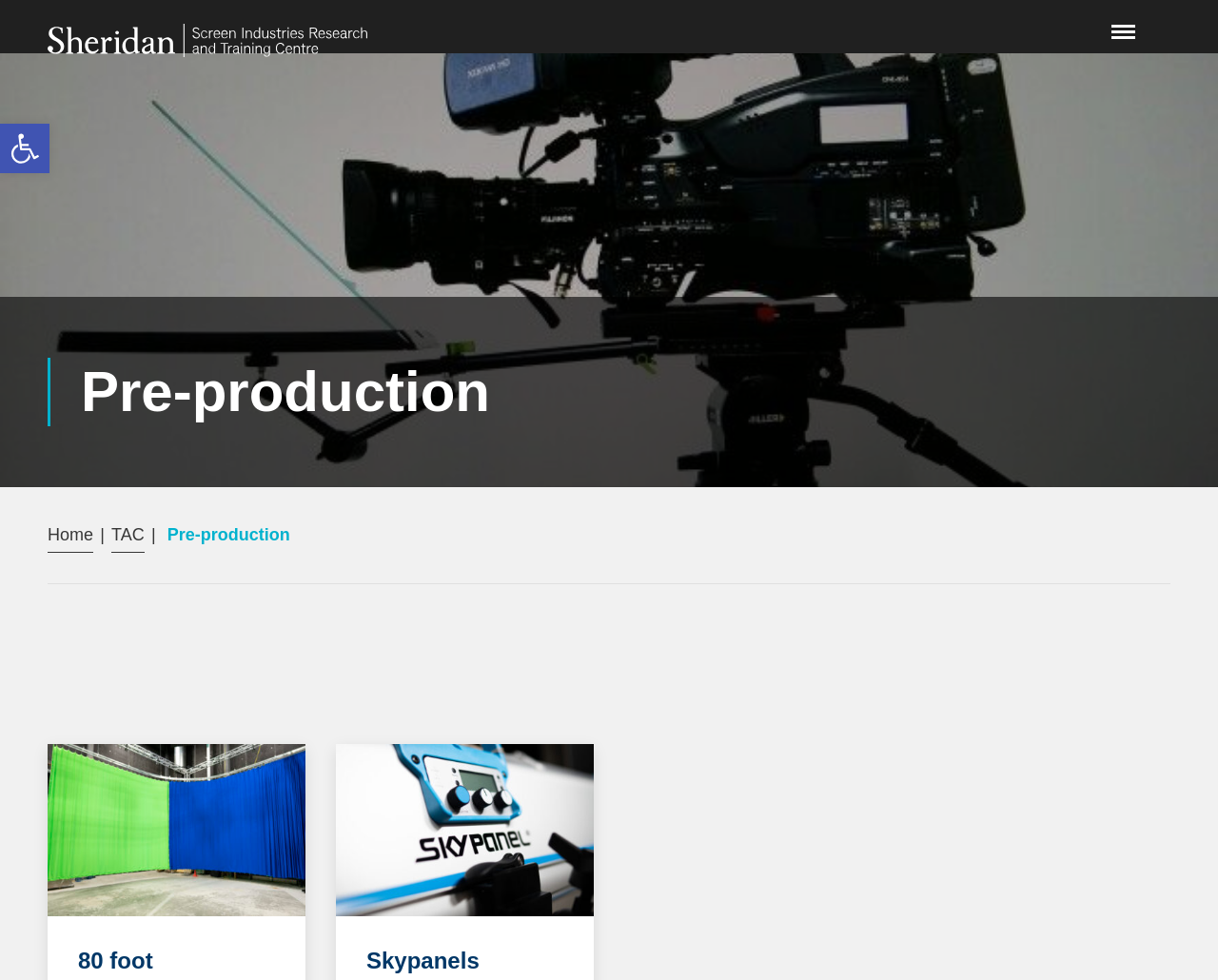Identify the bounding box of the HTML element described here: "Calendar". Provide the coordinates as four float numbers between 0 and 1: [left, top, right, bottom].

[0.0, 0.435, 1.0, 0.489]